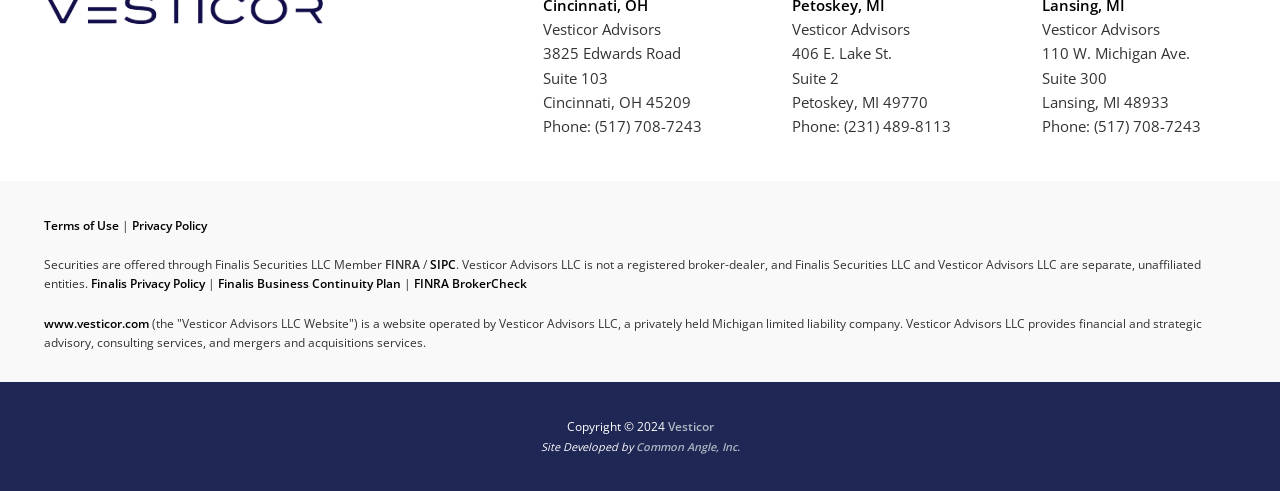Find the bounding box coordinates of the clickable area that will achieve the following instruction: "Visit Common Angle, Inc. website".

[0.496, 0.893, 0.578, 0.924]